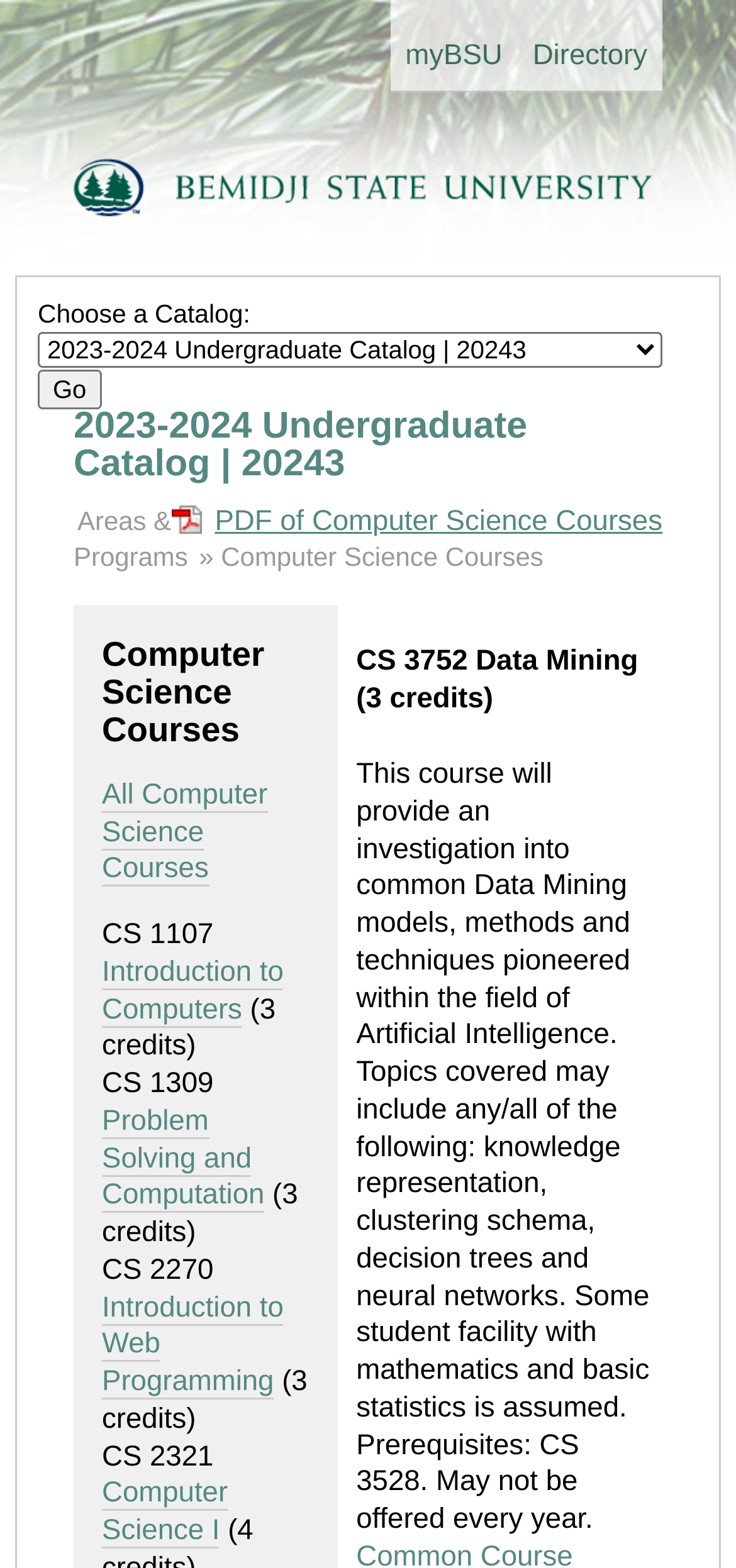Use a single word or phrase to answer the following:
How many credits is the CS 1107 course?

3 credits